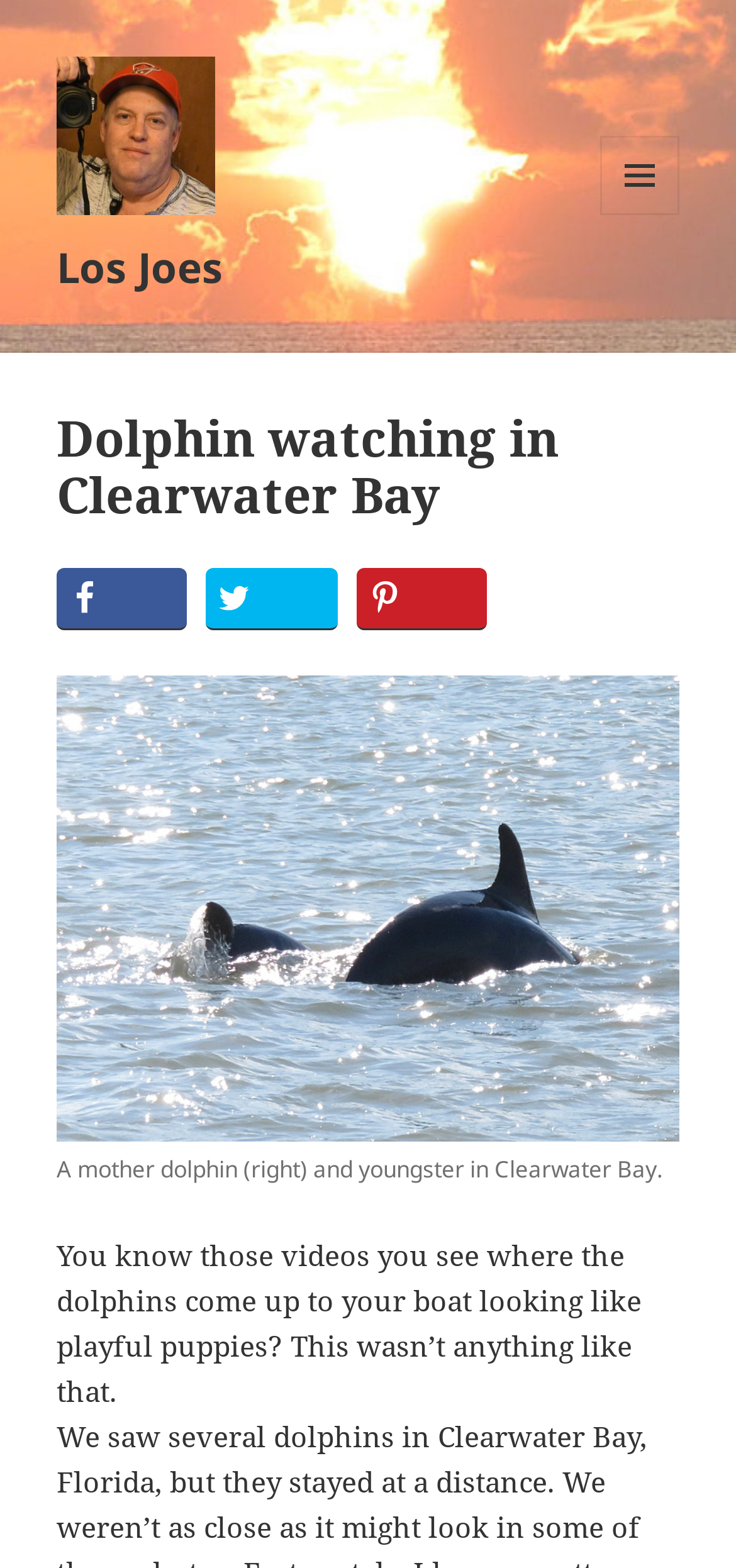Provide a thorough and detailed response to the question by examining the image: 
What is the location mentioned in the webpage?

The location 'Clearwater Bay' is mentioned in the heading 'Dolphin watching in Clearwater Bay' and also in the figcaption of the image, indicating that the webpage is about dolphin watching in this specific location.